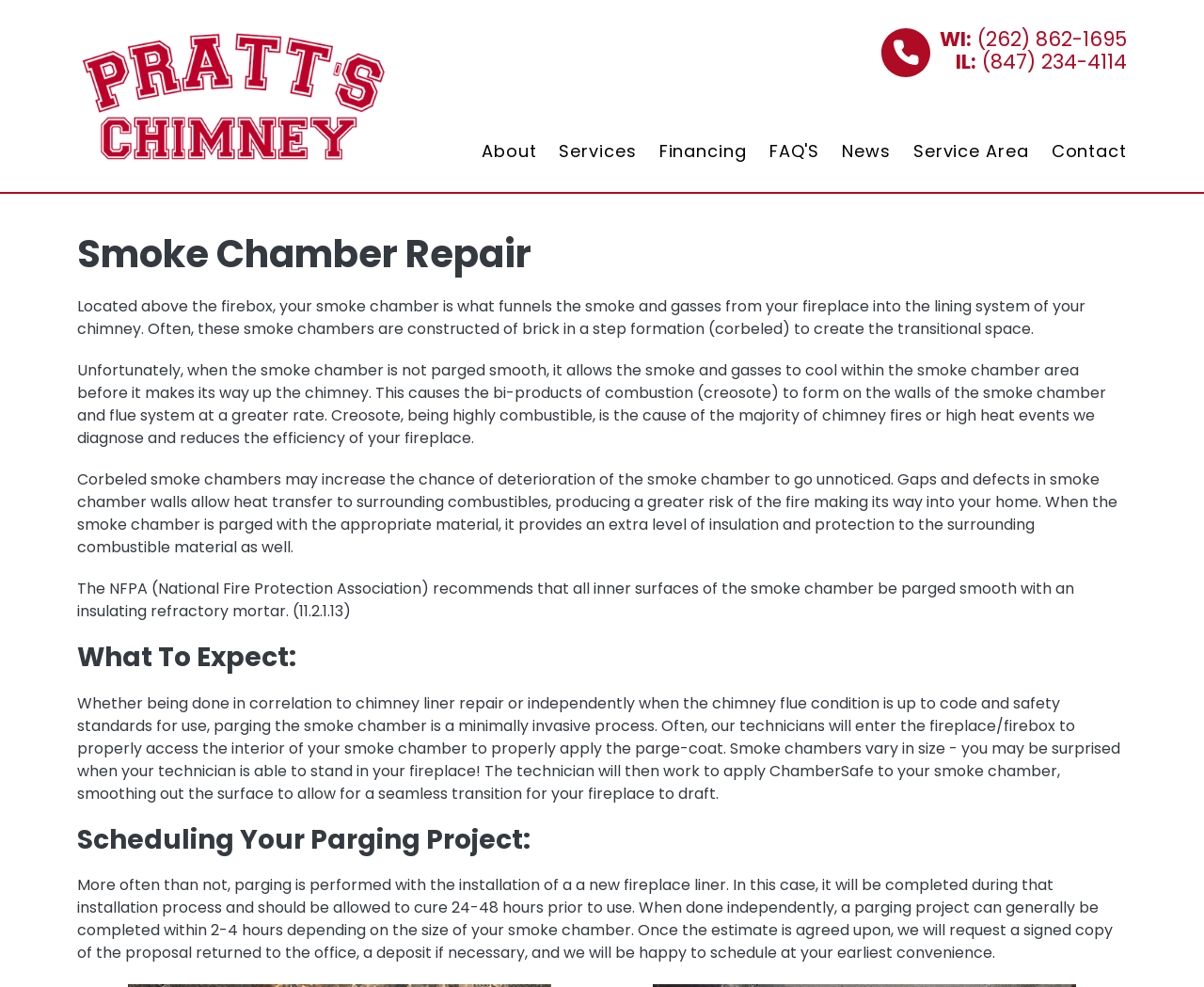Provide a one-word or one-phrase answer to the question:
What is the name of the material used for parging?

ChamberSafe